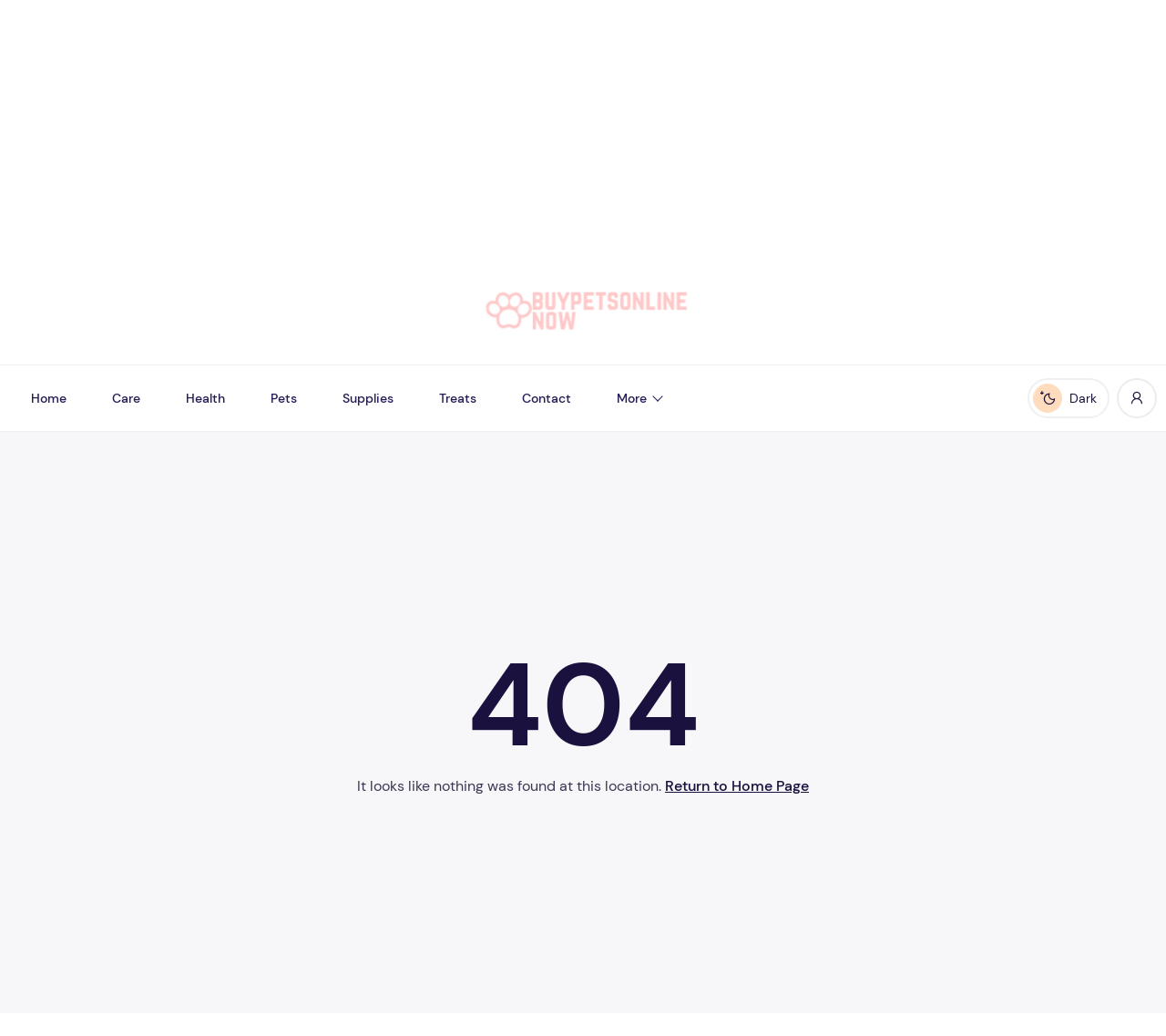Find the bounding box coordinates of the element to click in order to complete the given instruction: "View care page."

[0.077, 0.365, 0.139, 0.404]